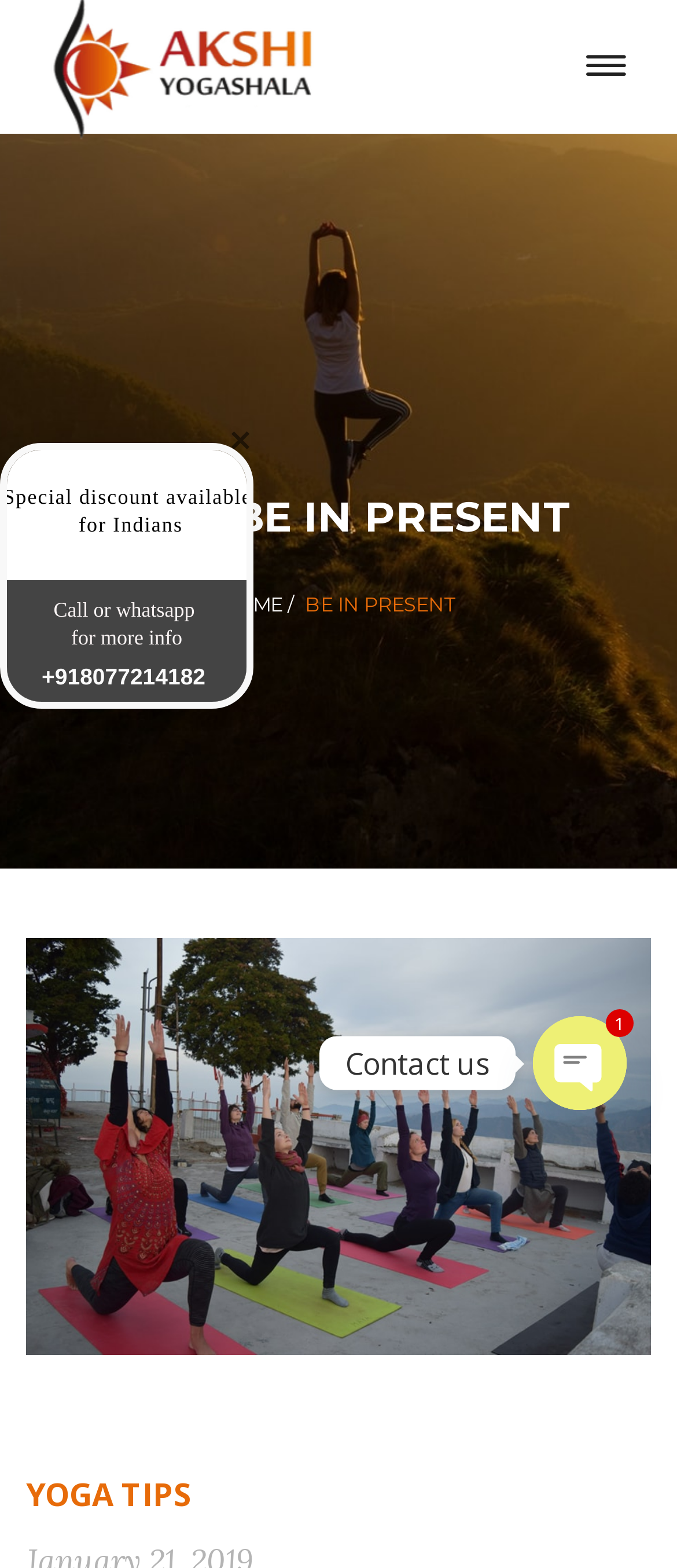Answer the question using only a single word or phrase: 
What is the name of the yoga institution?

Akshi Yogashala